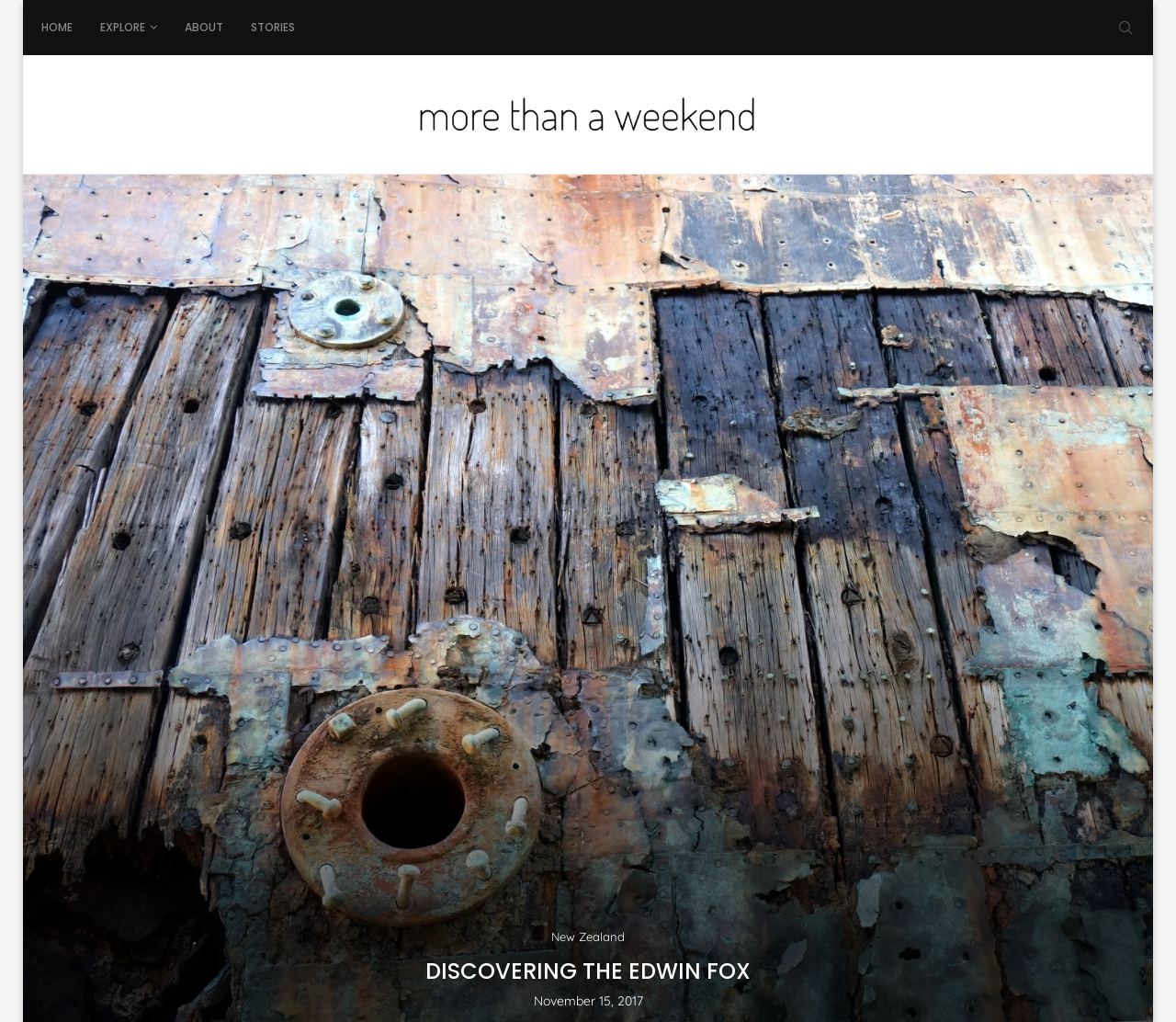What is the name of the ship being discovered?
Provide a detailed answer to the question using information from the image.

The question can be answered by looking at the main heading 'DISCOVERING THE EDWIN FOX' which suggests that the webpage is about discovering a ship named Edwin Fox.